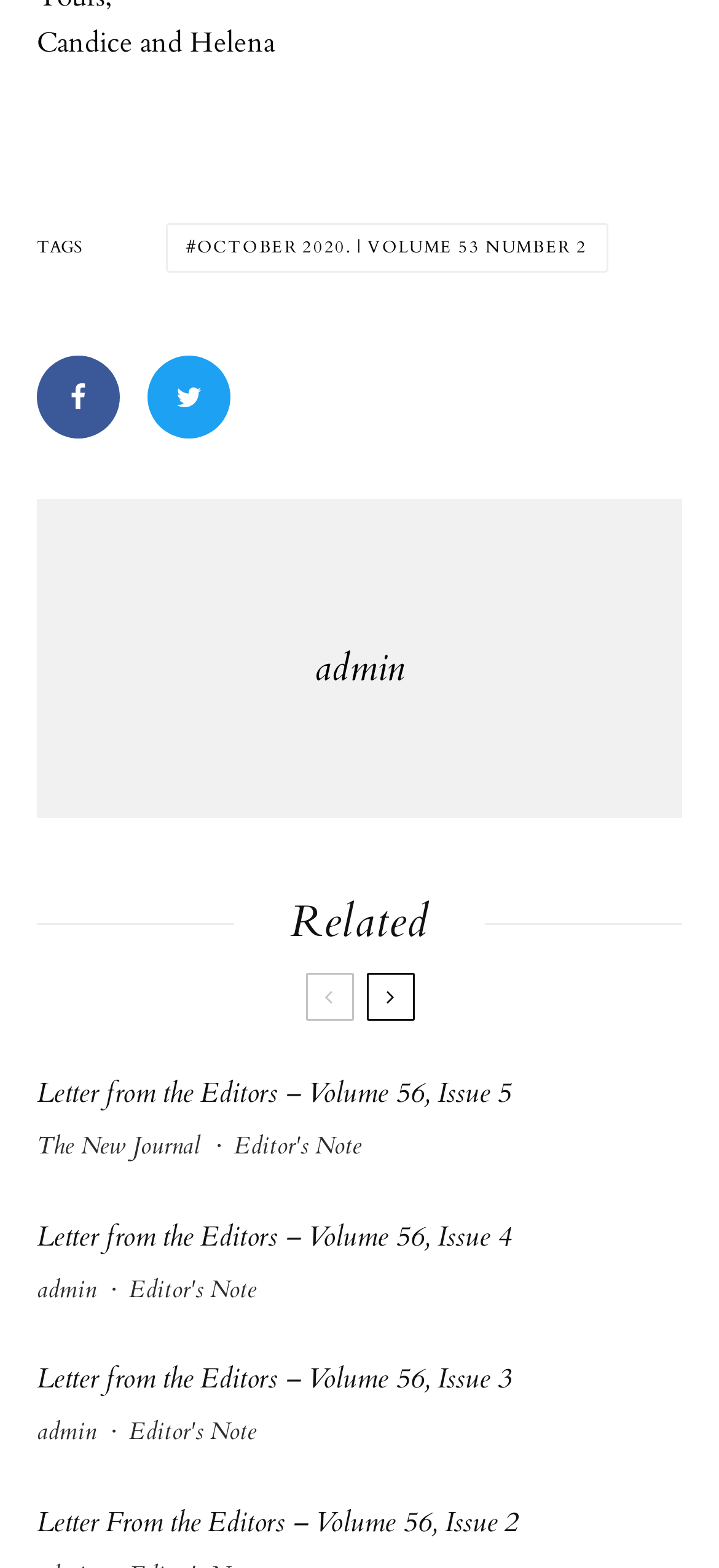Identify the bounding box coordinates for the UI element mentioned here: "Editor's Note". Provide the coordinates as four float values between 0 and 1, i.e., [left, top, right, bottom].

[0.179, 0.902, 0.356, 0.927]